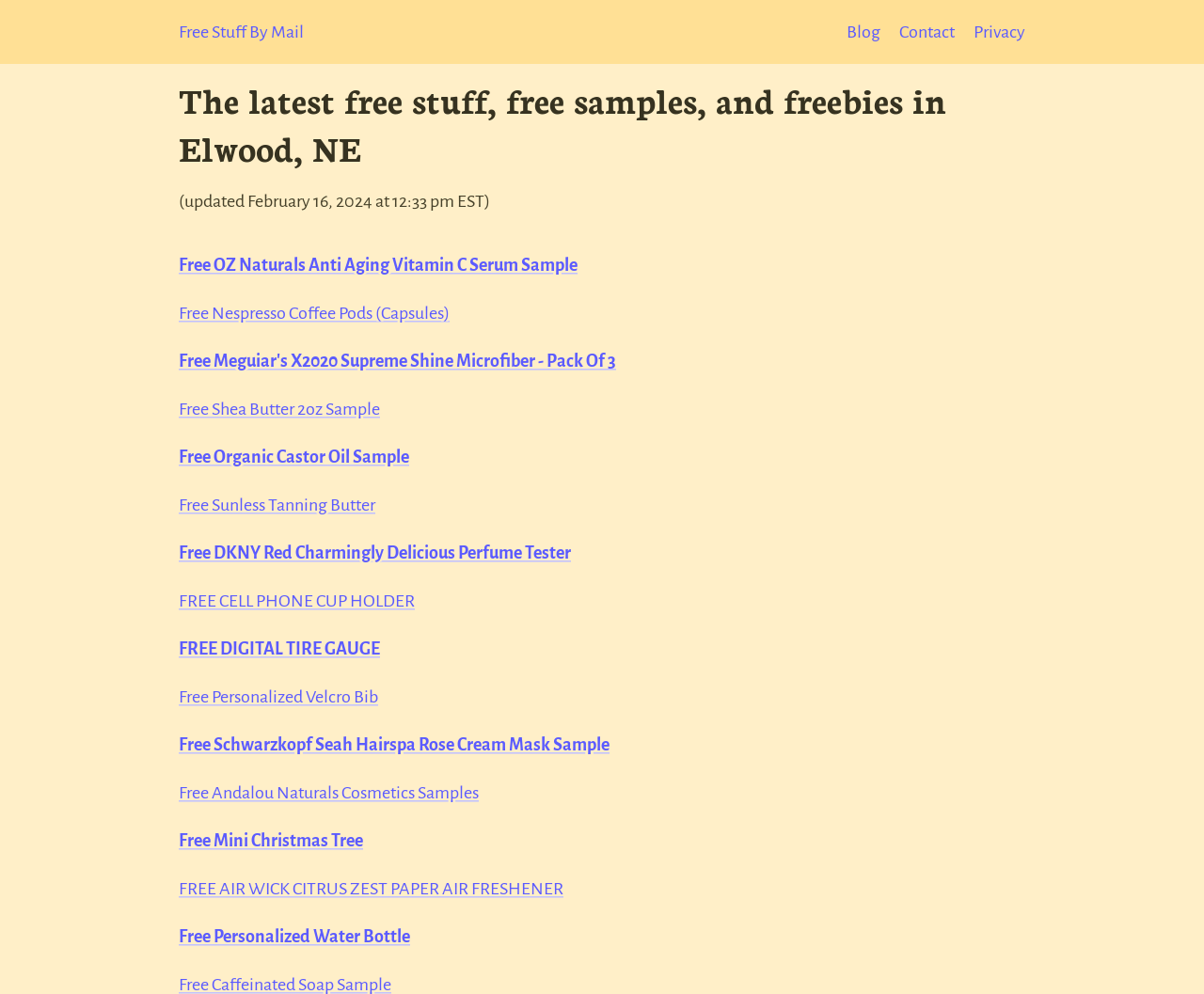Respond with a single word or phrase for the following question: 
What is the latest free sample available?

OZ Naturals Anti Aging Vitamin C Serum